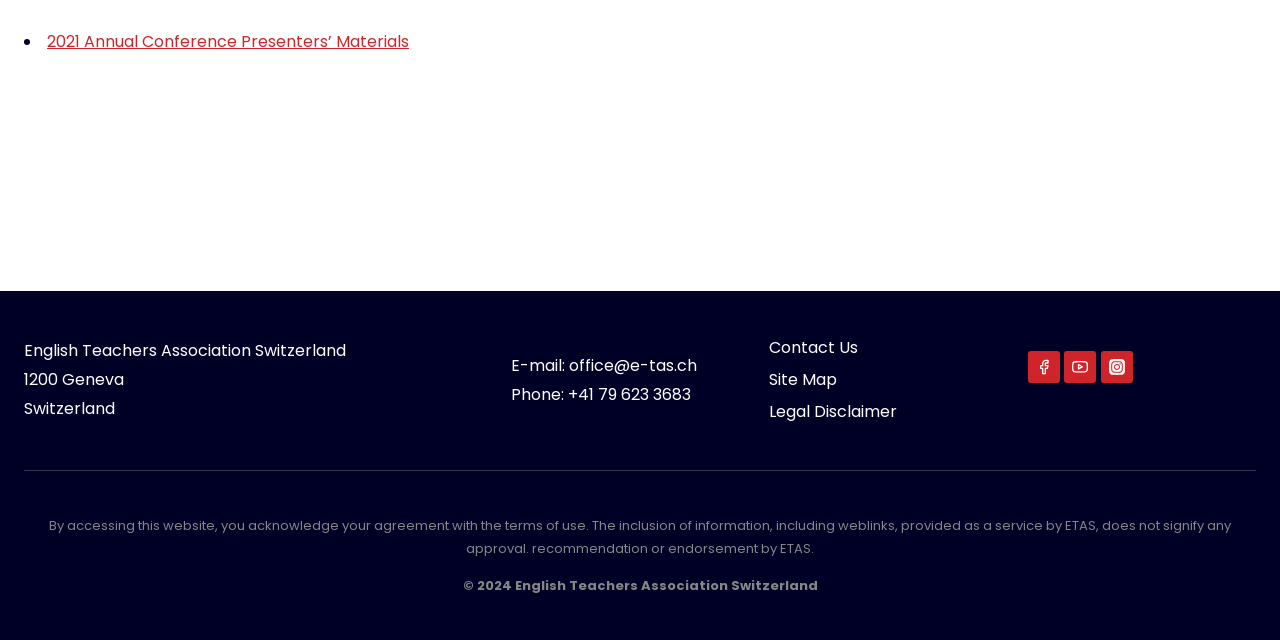Bounding box coordinates must be specified in the format (top-left x, top-left y, bottom-right x, bottom-right y). All values should be floating point numbers between 0 and 1. What are the bounding box coordinates of the UI element described as: Legal Disclaimer

[0.601, 0.62, 0.779, 0.67]